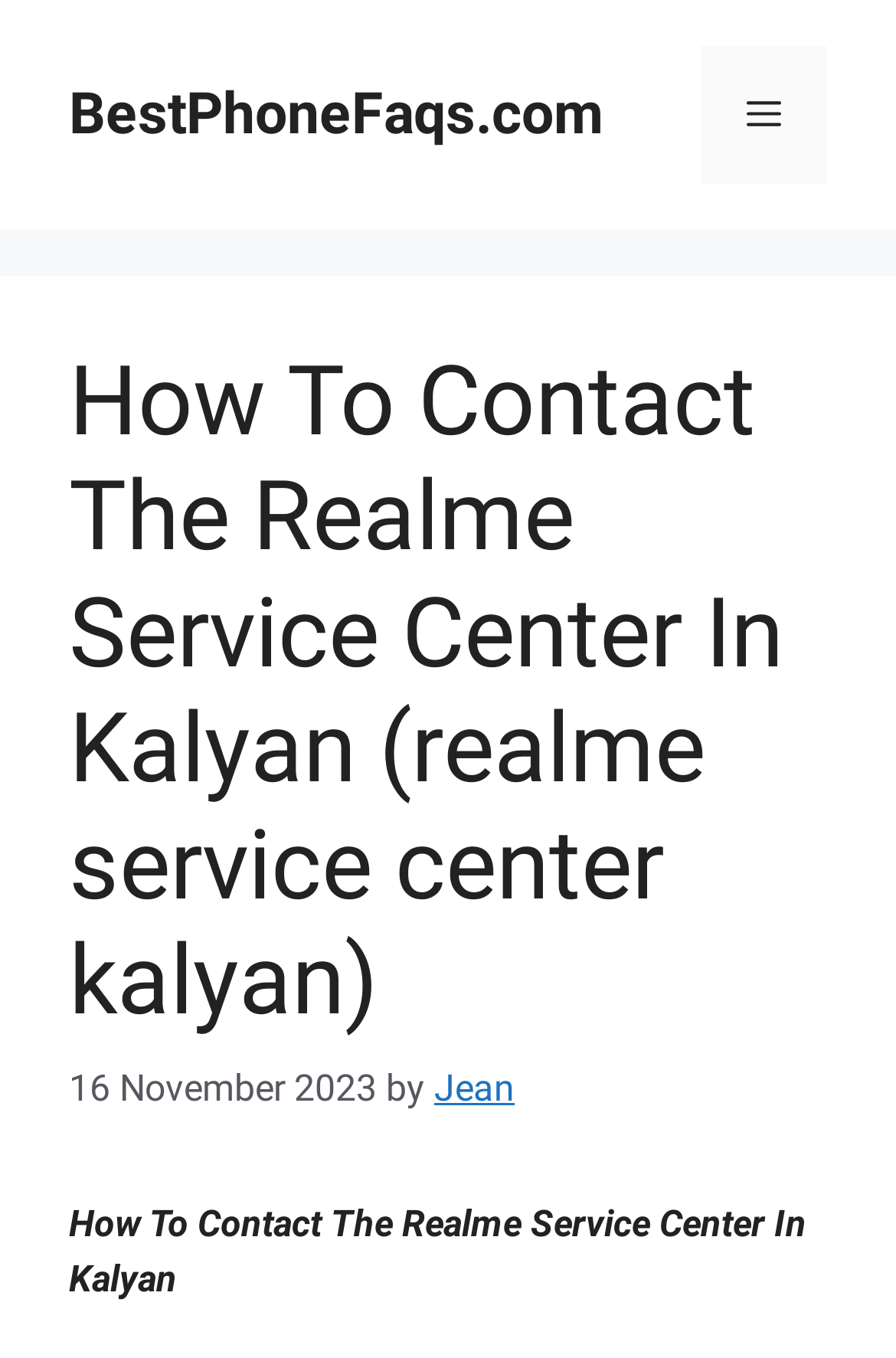Answer the question using only one word or a concise phrase: Who wrote the article?

Jean